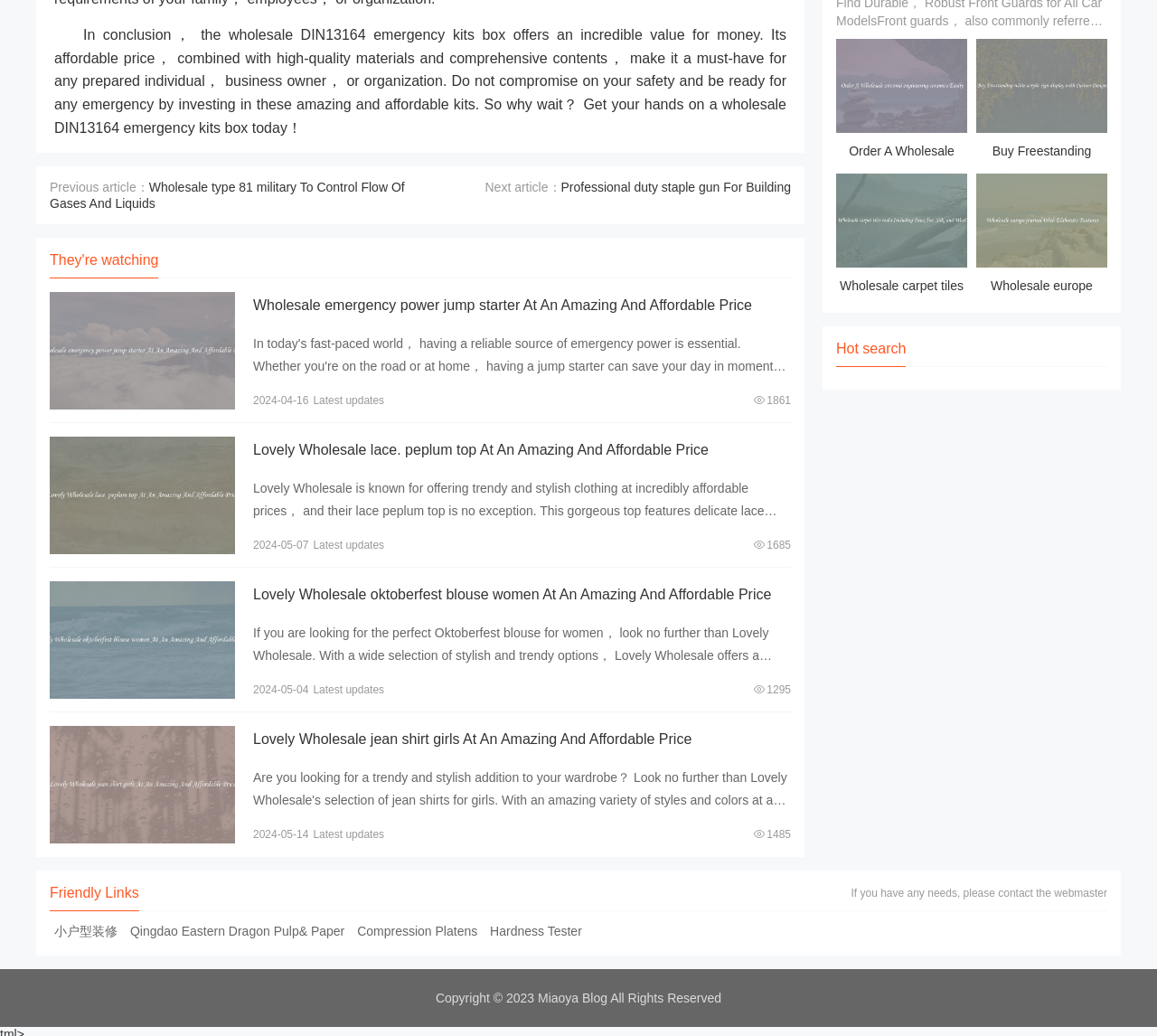What is the main topic of this webpage?
Give a detailed explanation using the information visible in the image.

Based on the content of the webpage, it appears to be a wholesale product website, featuring various products such as emergency kits, clothing, and industrial materials. The webpage provides detailed descriptions and prices for each product.